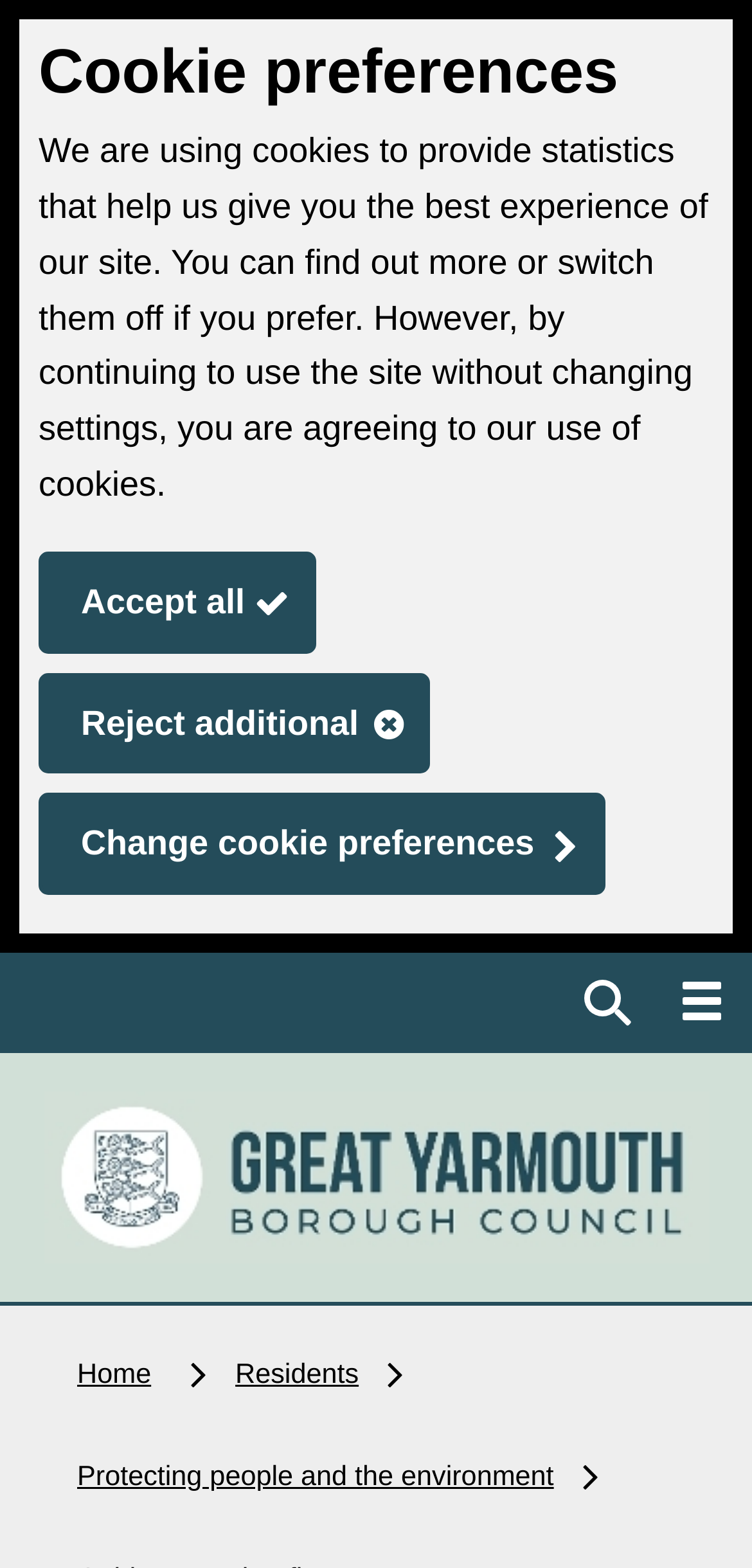Based on the image, please respond to the question with as much detail as possible:
What is the topic of the webpage?

I inferred the topic of the webpage by looking at the root element's text 'Am I allowed to have a bonfire? - Great Yarmouth Borough Council' which suggests that the webpage is about bonfires and their regulations.